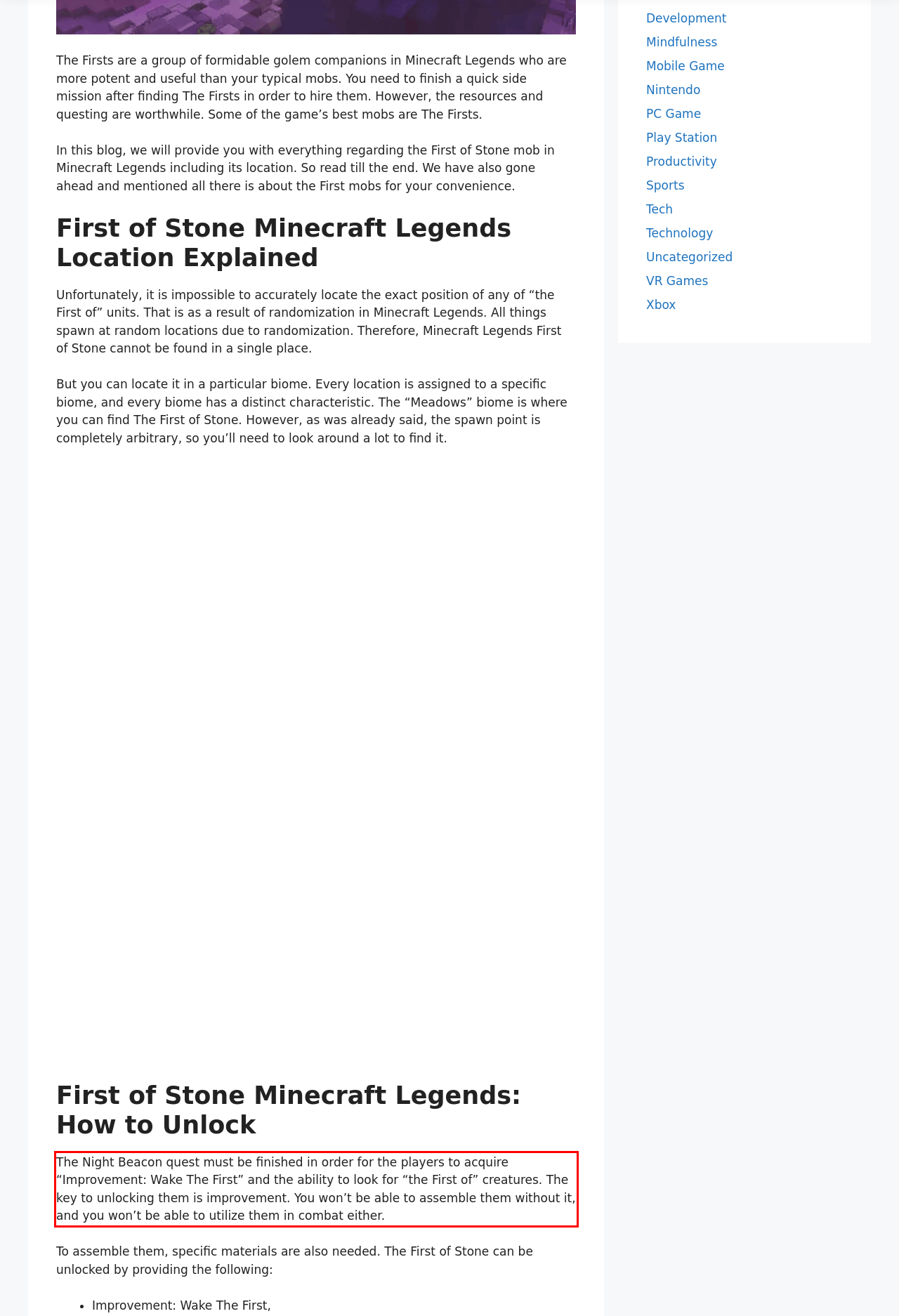Look at the screenshot of the webpage, locate the red rectangle bounding box, and generate the text content that it contains.

The Night Beacon quest must be finished in order for the players to acquire “Improvement: Wake The First” and the ability to look for “the First of” creatures. The key to unlocking them is improvement. You won’t be able to assemble them without it, and you won’t be able to utilize them in combat either.